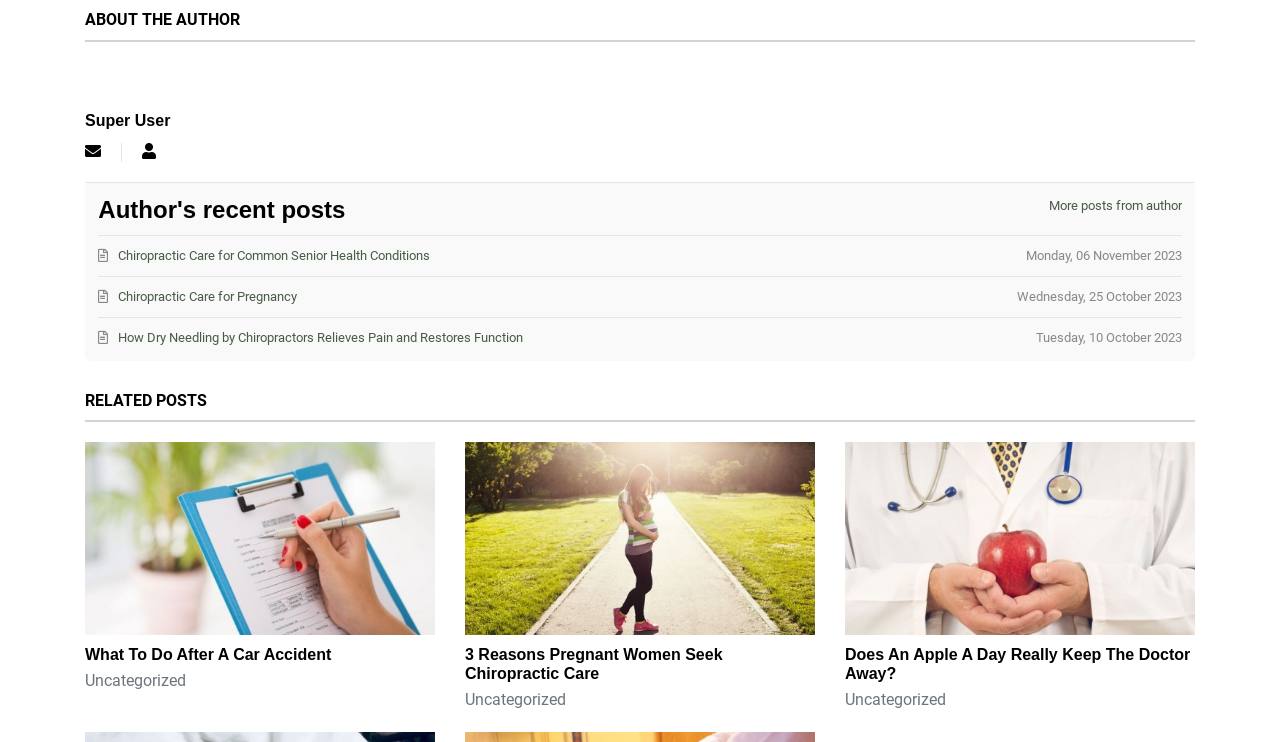Identify the bounding box coordinates of the specific part of the webpage to click to complete this instruction: "View post about Chiropractic Care for Common Senior Health Conditions".

[0.077, 0.331, 0.923, 0.358]